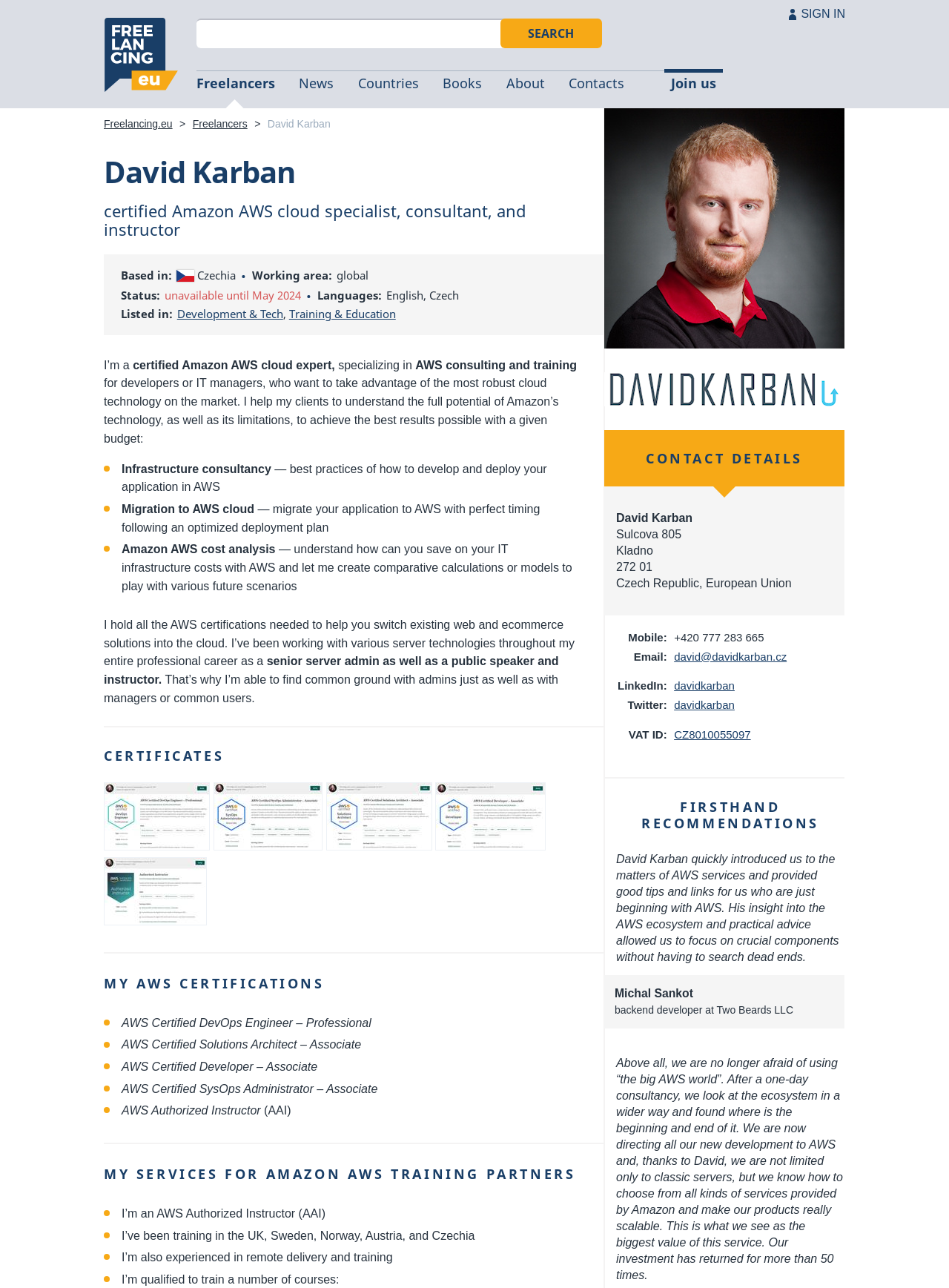From the webpage screenshot, predict the bounding box coordinates (top-left x, top-left y, bottom-right x, bottom-right y) for the UI element described here: SIGN IN

[0.832, 0.005, 0.891, 0.017]